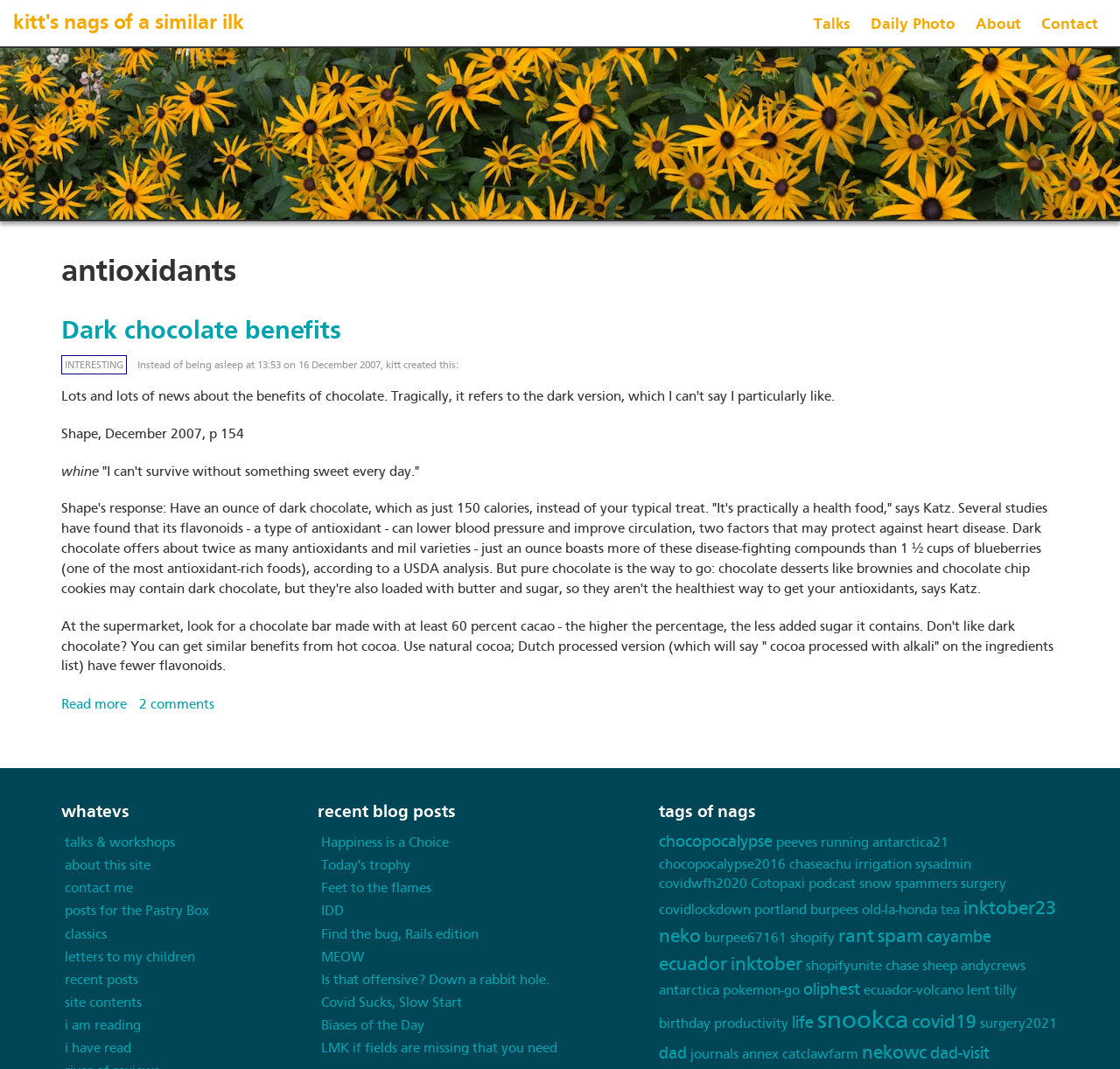Locate the bounding box coordinates of the clickable region to complete the following instruction: "Click on the 'Happiness is a Choice' link."

[0.286, 0.783, 0.4, 0.796]